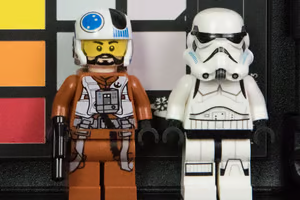What is the distinctive feature of the Stormtrooper's helmet?
Using the visual information, respond with a single word or phrase.

Black details